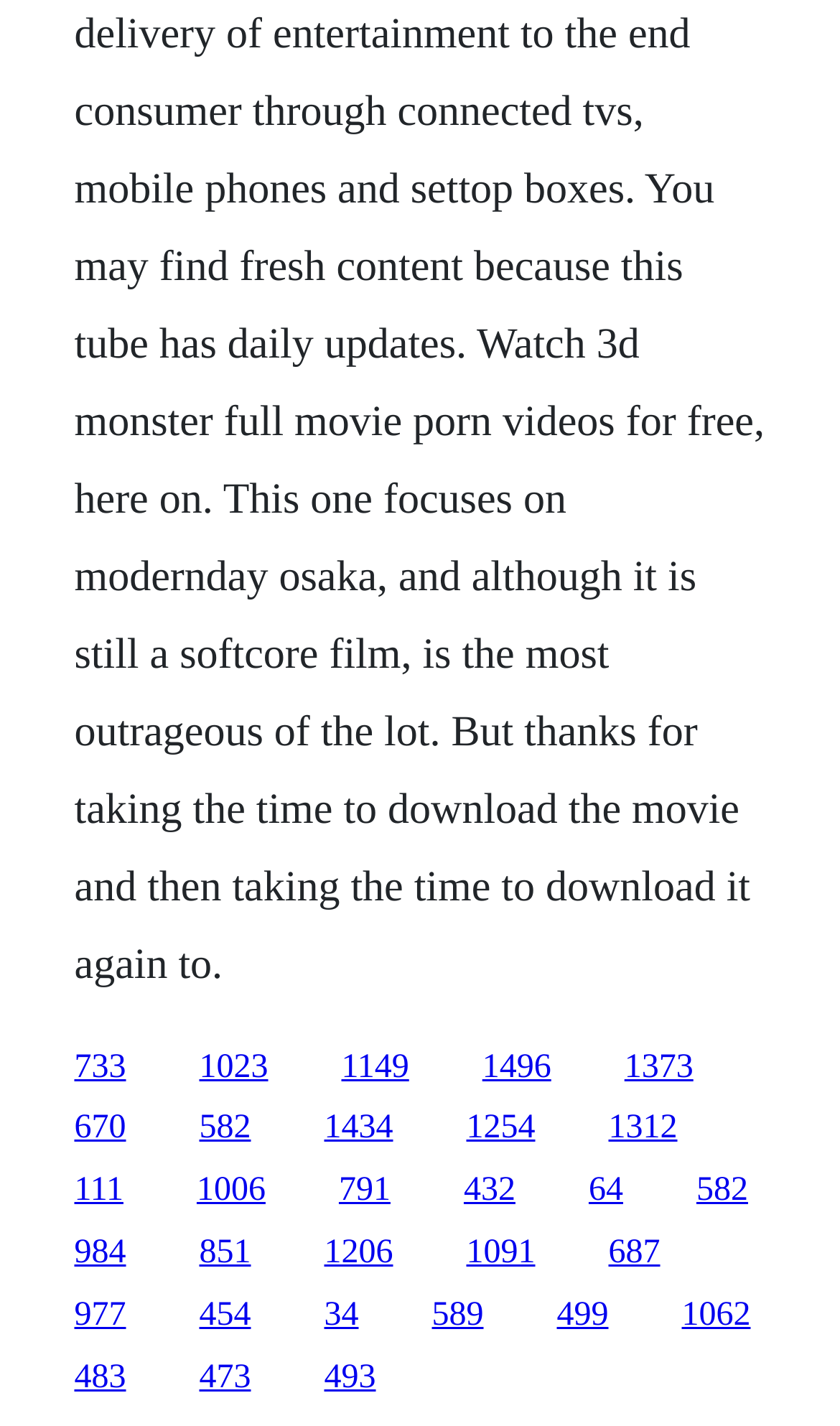Can you find the bounding box coordinates for the element to click on to achieve the instruction: "access the fifth link"?

[0.555, 0.866, 0.637, 0.891]